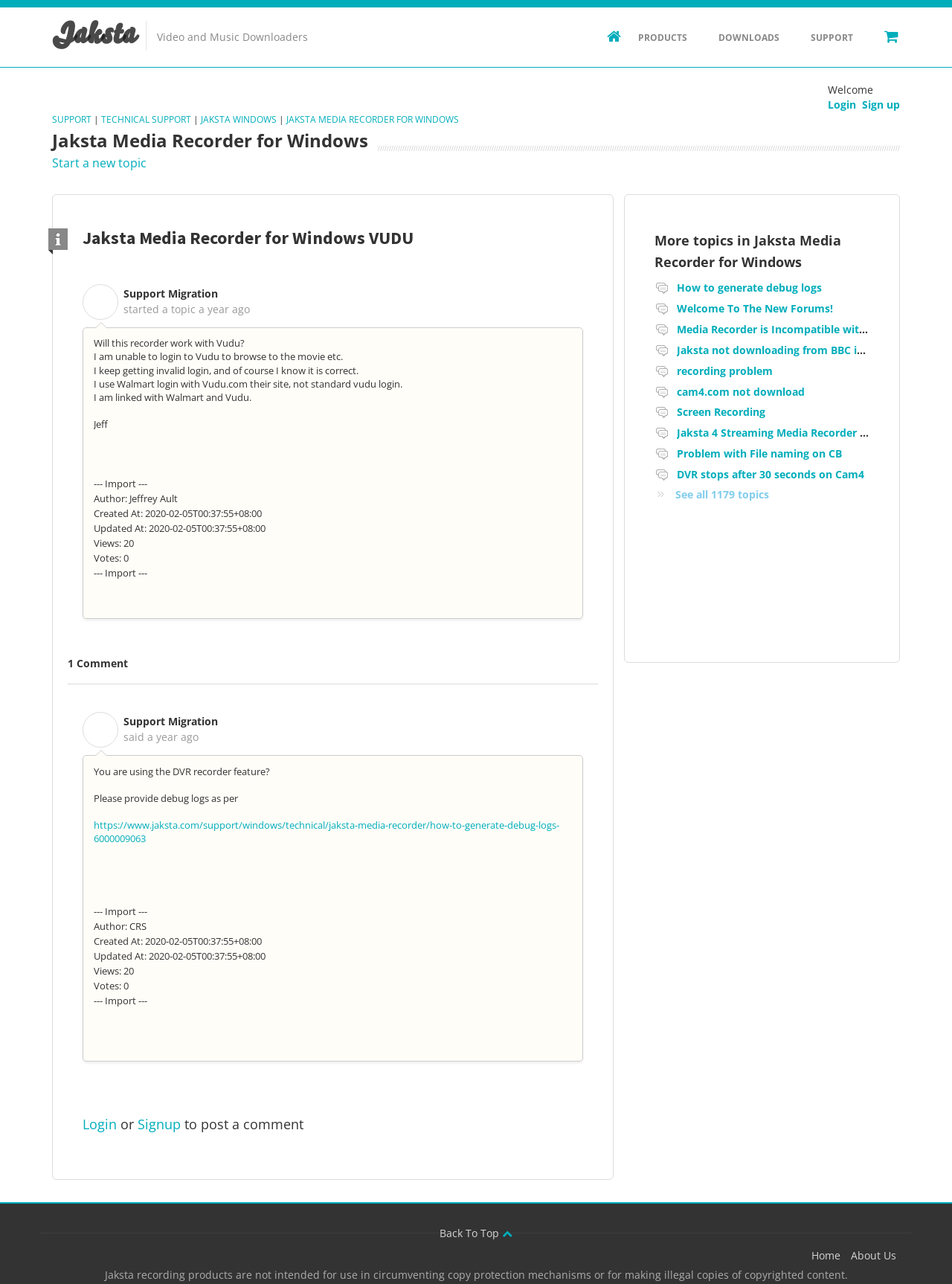Identify the bounding box coordinates of the element that should be clicked to fulfill this task: "Click on the 'Home' link". The coordinates should be provided as four float numbers between 0 and 1, i.e., [left, top, right, bottom].

[0.852, 0.972, 0.883, 0.983]